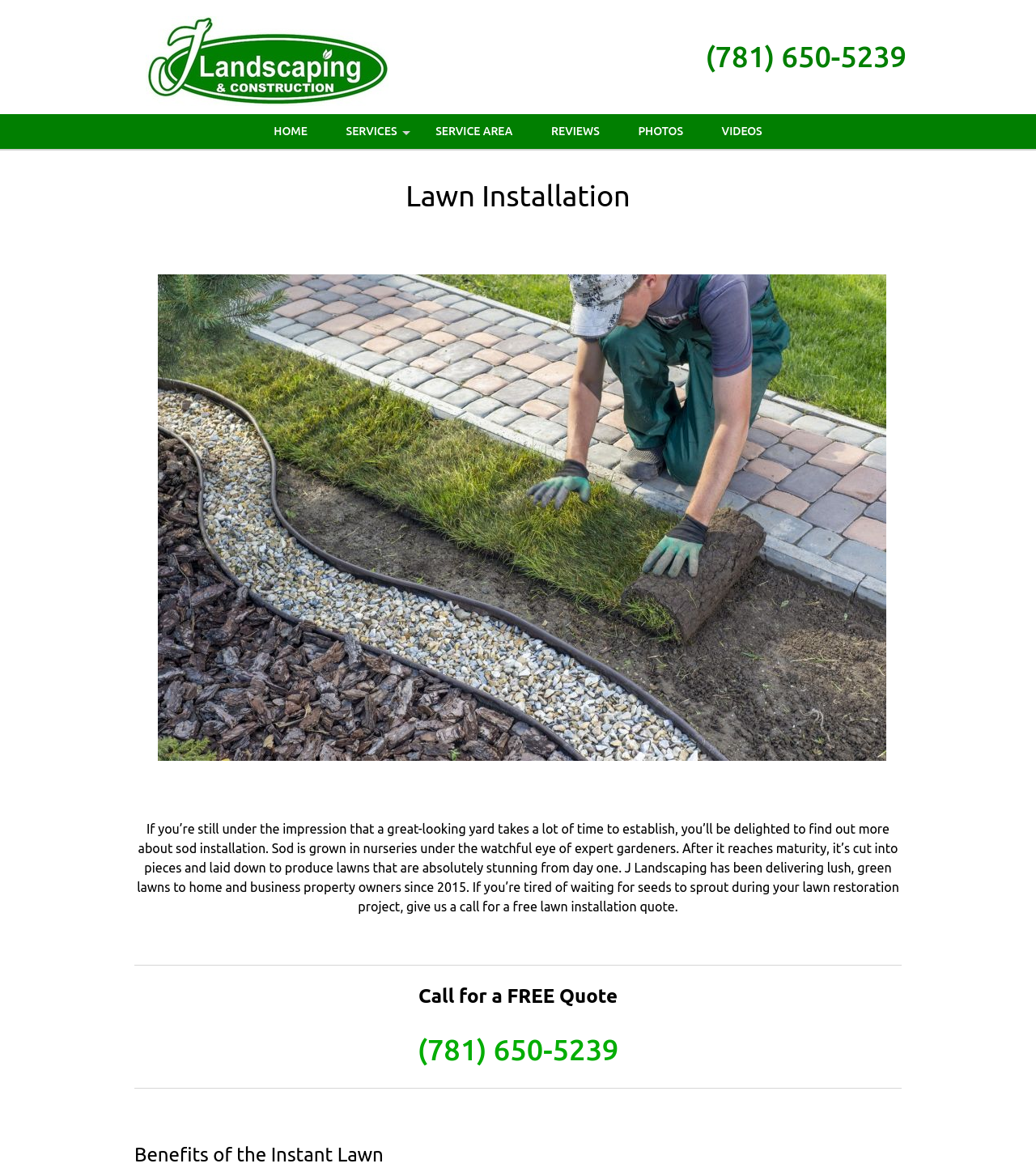Please identify the bounding box coordinates of the element I should click to complete this instruction: 'View services'. The coordinates should be given as four float numbers between 0 and 1, like this: [left, top, right, bottom].

[0.317, 0.097, 0.4, 0.127]